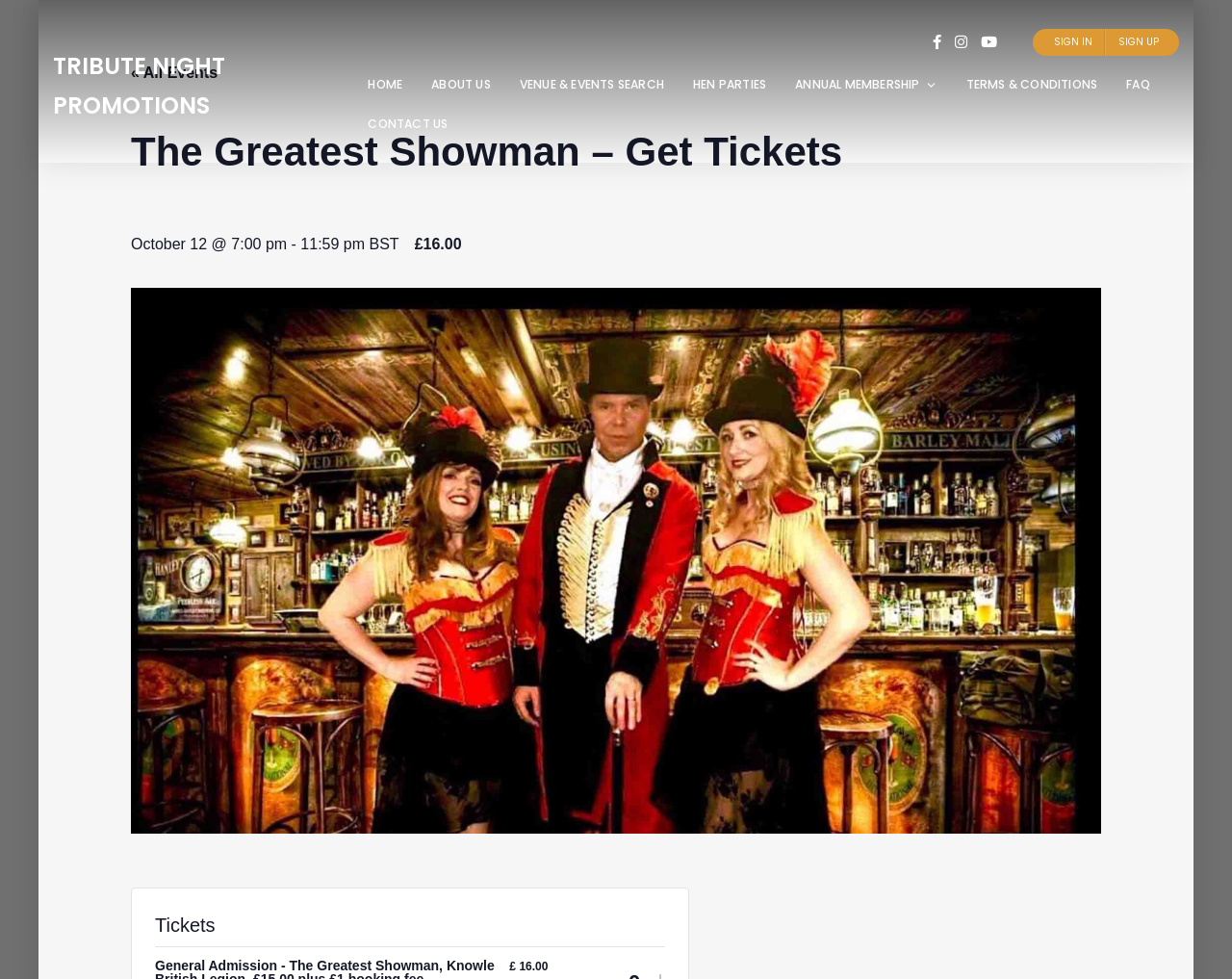Specify the bounding box coordinates of the region I need to click to perform the following instruction: "Contact us". The coordinates must be four float numbers in the range of 0 to 1, i.e., [left, top, right, bottom].

[0.287, 0.107, 0.375, 0.147]